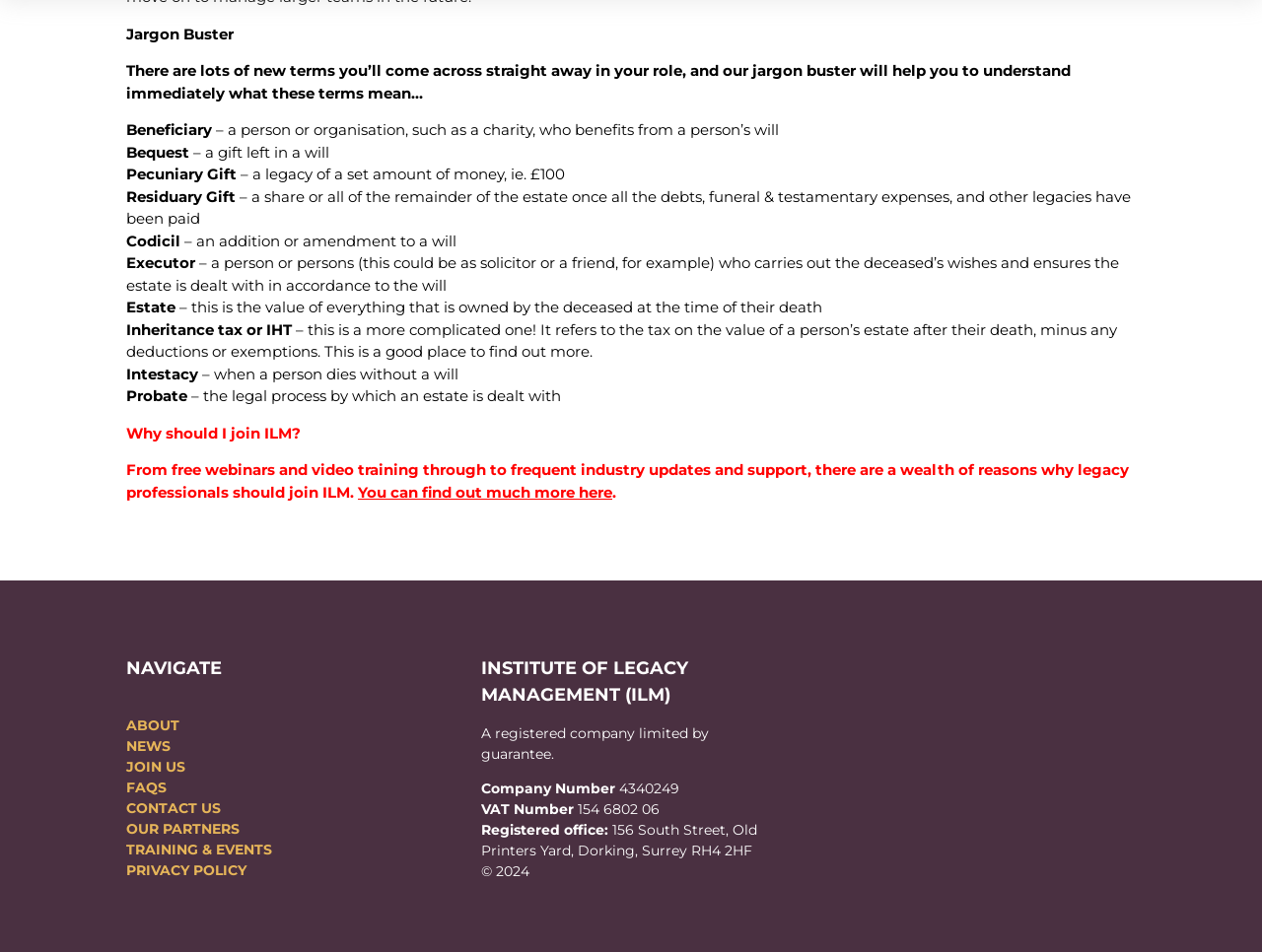Please find the bounding box coordinates of the element that needs to be clicked to perform the following instruction: "Click on 'JOIN US'". The bounding box coordinates should be four float numbers between 0 and 1, represented as [left, top, right, bottom].

[0.1, 0.797, 0.147, 0.815]